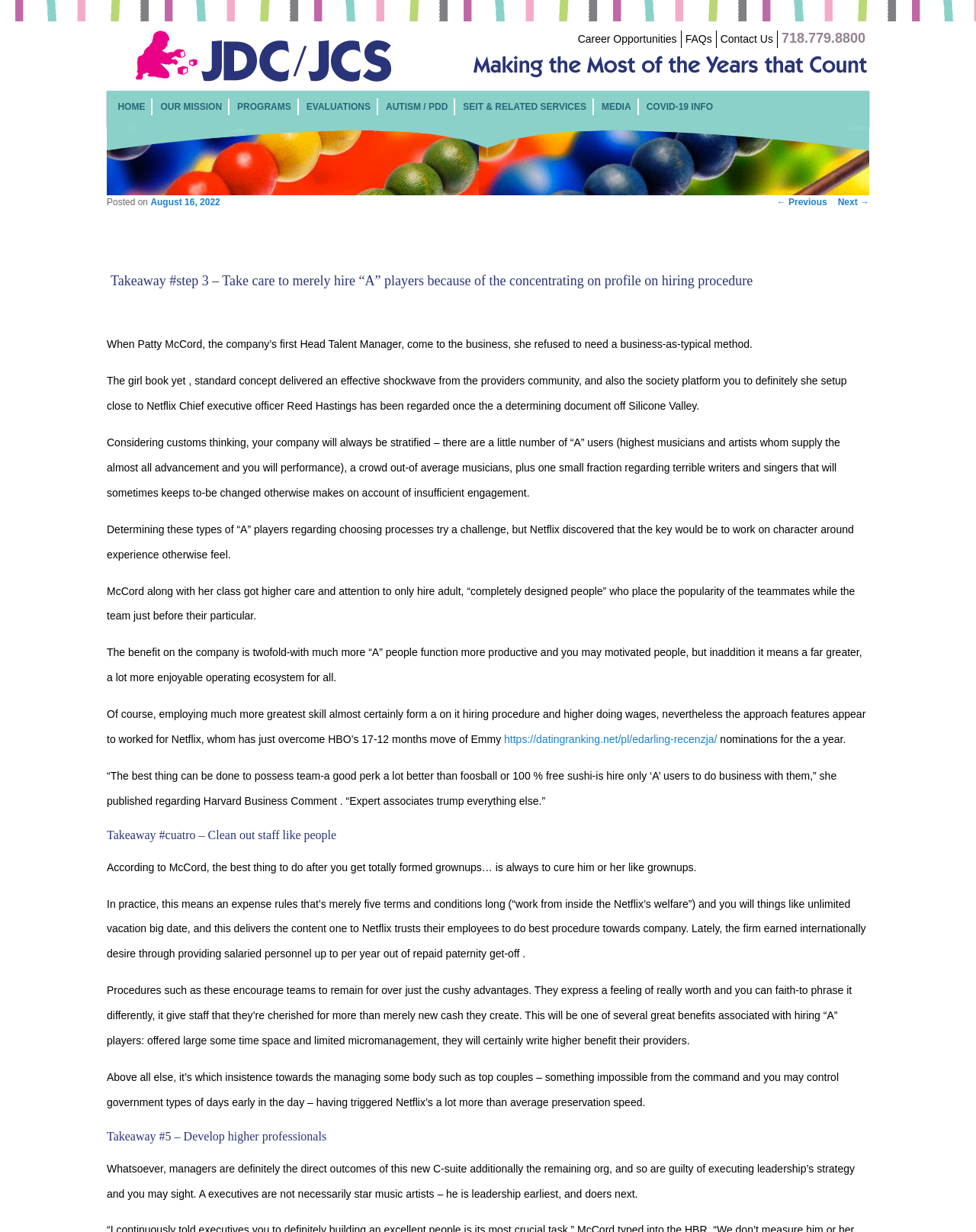Please locate the bounding box coordinates of the element's region that needs to be clicked to follow the instruction: "Click on 'Career Opportunities'". The bounding box coordinates should be provided as four float numbers between 0 and 1, i.e., [left, top, right, bottom].

[0.592, 0.027, 0.693, 0.037]